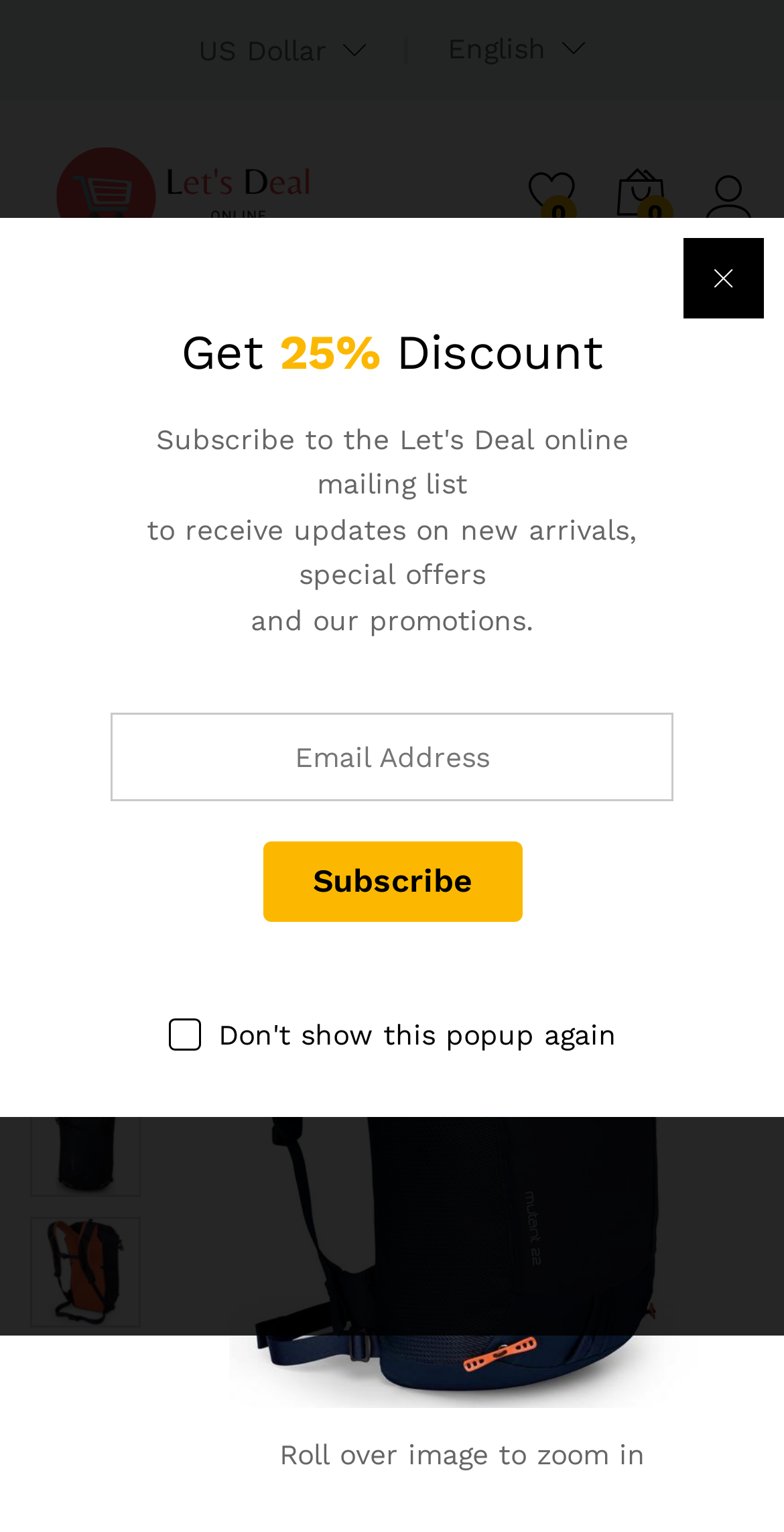Give a concise answer using only one word or phrase for this question:
What is the currency used on this website?

US Dollar